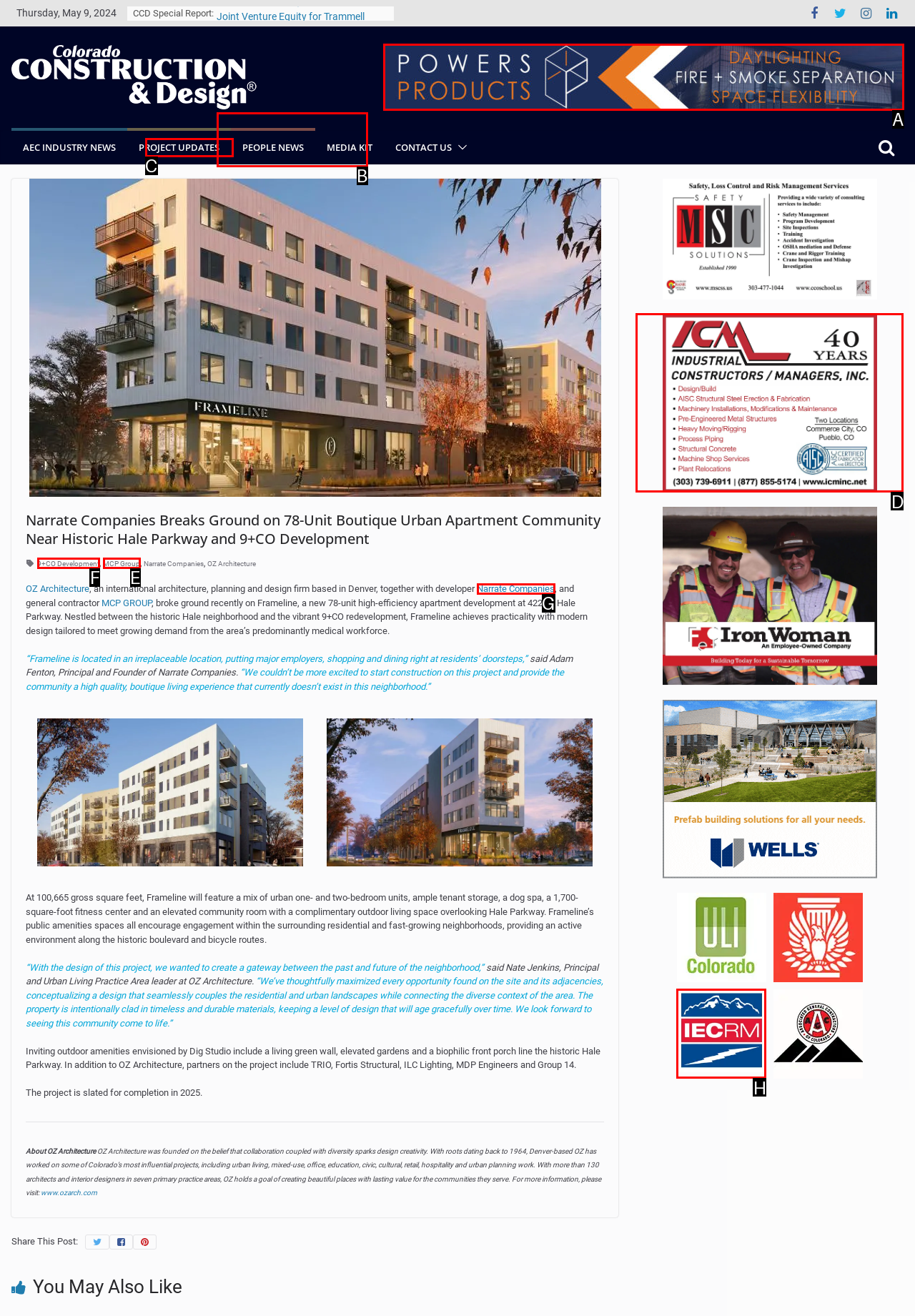Tell me which option I should click to complete the following task: Click on the '9+CO Development' link
Answer with the option's letter from the given choices directly.

F